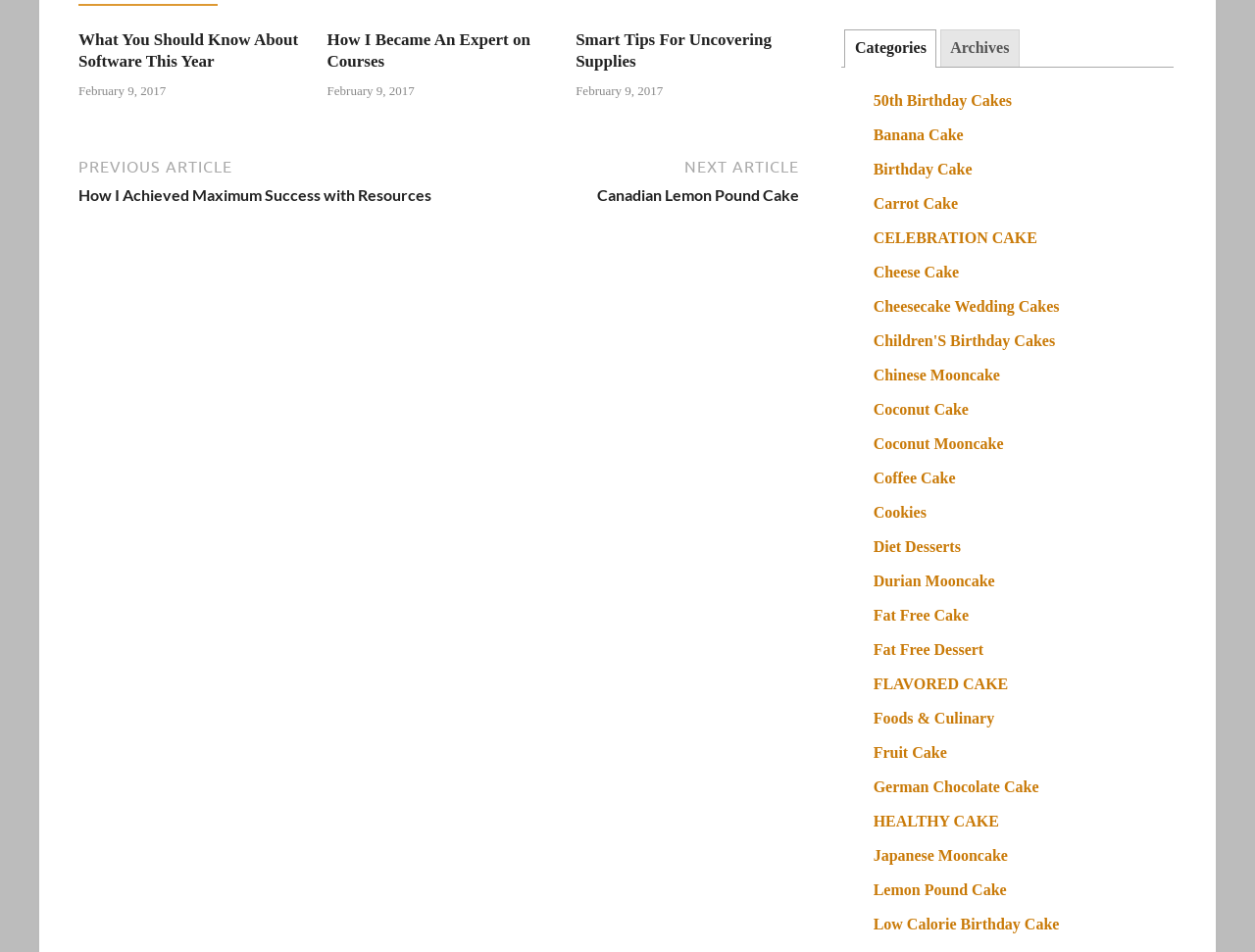Please find the bounding box coordinates for the clickable element needed to perform this instruction: "Click on the 'What You Should Know About Software This Year' link".

[0.062, 0.032, 0.238, 0.074]